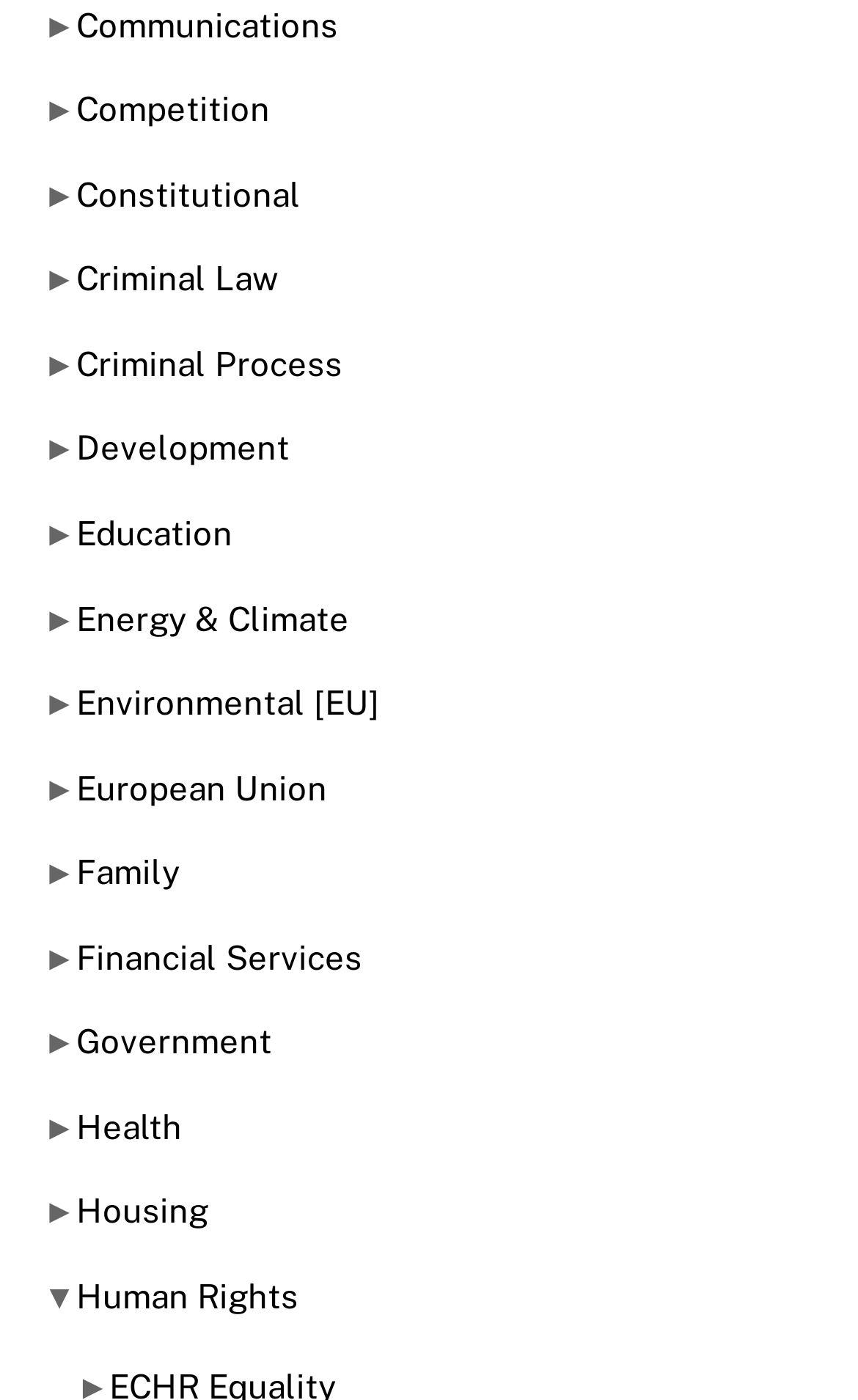Please provide a comprehensive answer to the question based on the screenshot: What is the function of the '▼' symbol?

The '▼' symbol is likely used to collapse or hide the subcategories or subtopics under a main category, allowing users to simplify the view and focus on a specific area of interest.